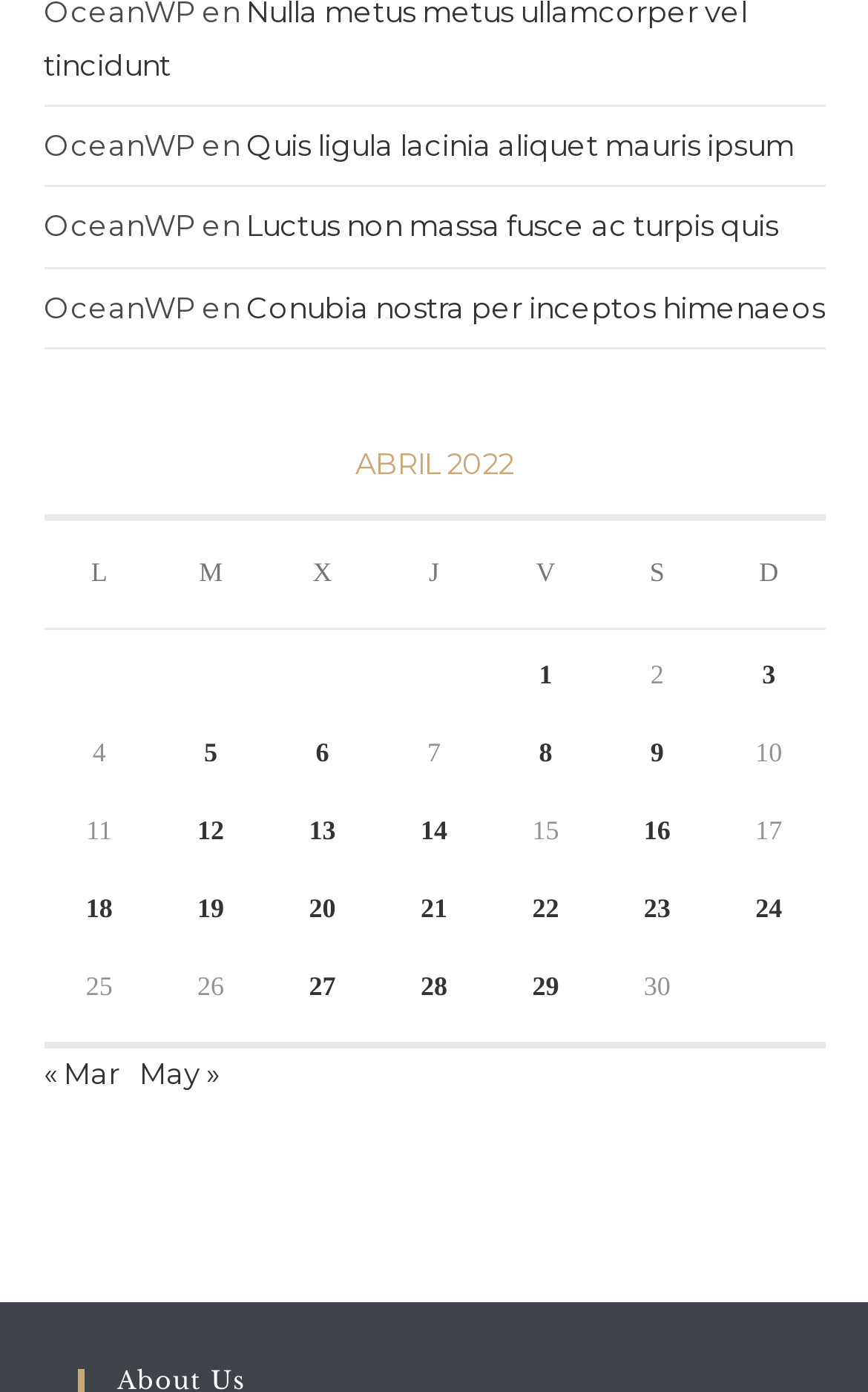Pinpoint the bounding box coordinates of the element to be clicked to execute the instruction: "View entries published on April 12, 2022".

[0.227, 0.586, 0.258, 0.608]